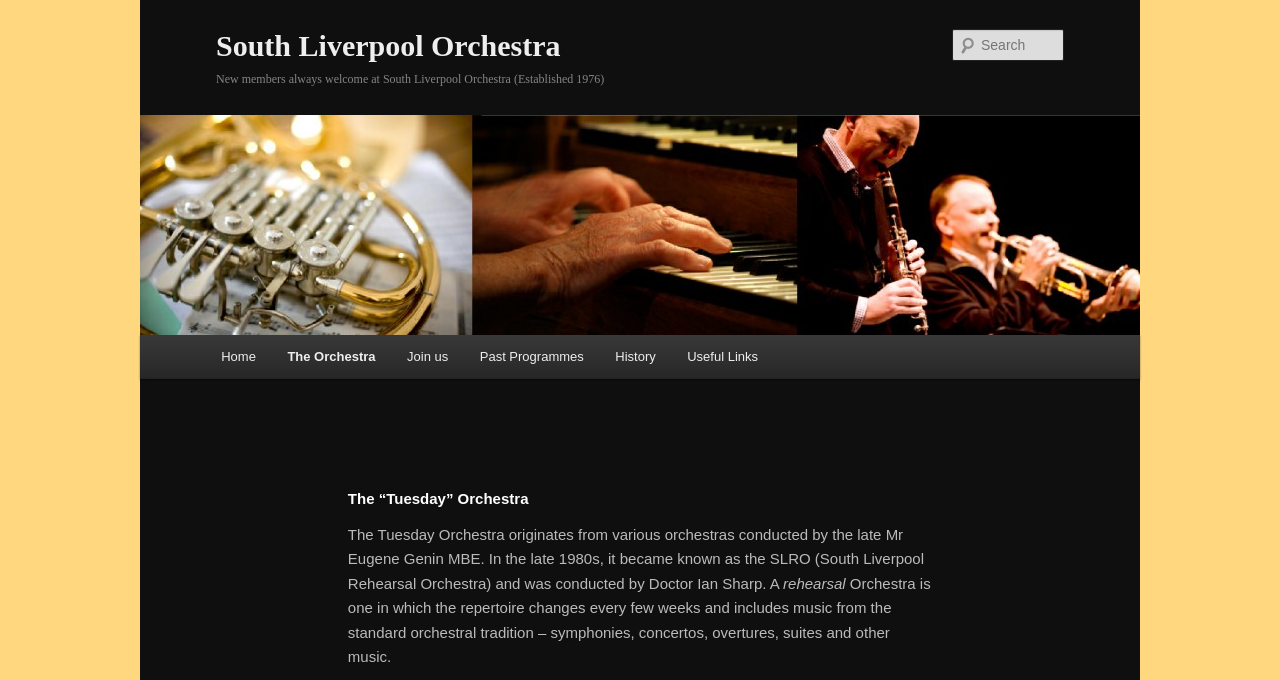What type of music does the orchestra play?
Craft a detailed and extensive response to the question.

The type of music played by the orchestra can be inferred from the static text element with the text 'includes music from the standard orchestral tradition – symphonies, concertos, overtures, suites and other music'.